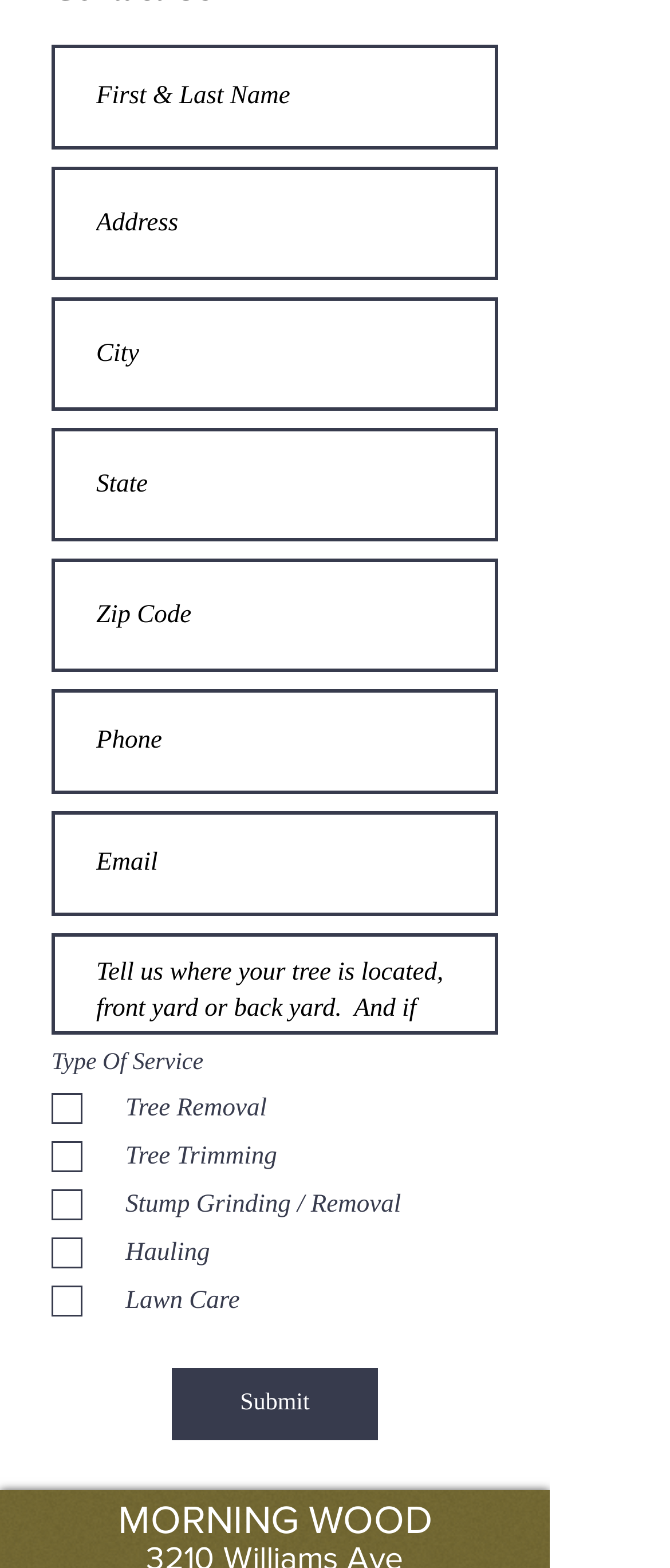Determine the bounding box coordinates of the region to click in order to accomplish the following instruction: "Enter first and last name". Provide the coordinates as four float numbers between 0 and 1, specifically [left, top, right, bottom].

[0.077, 0.028, 0.744, 0.095]